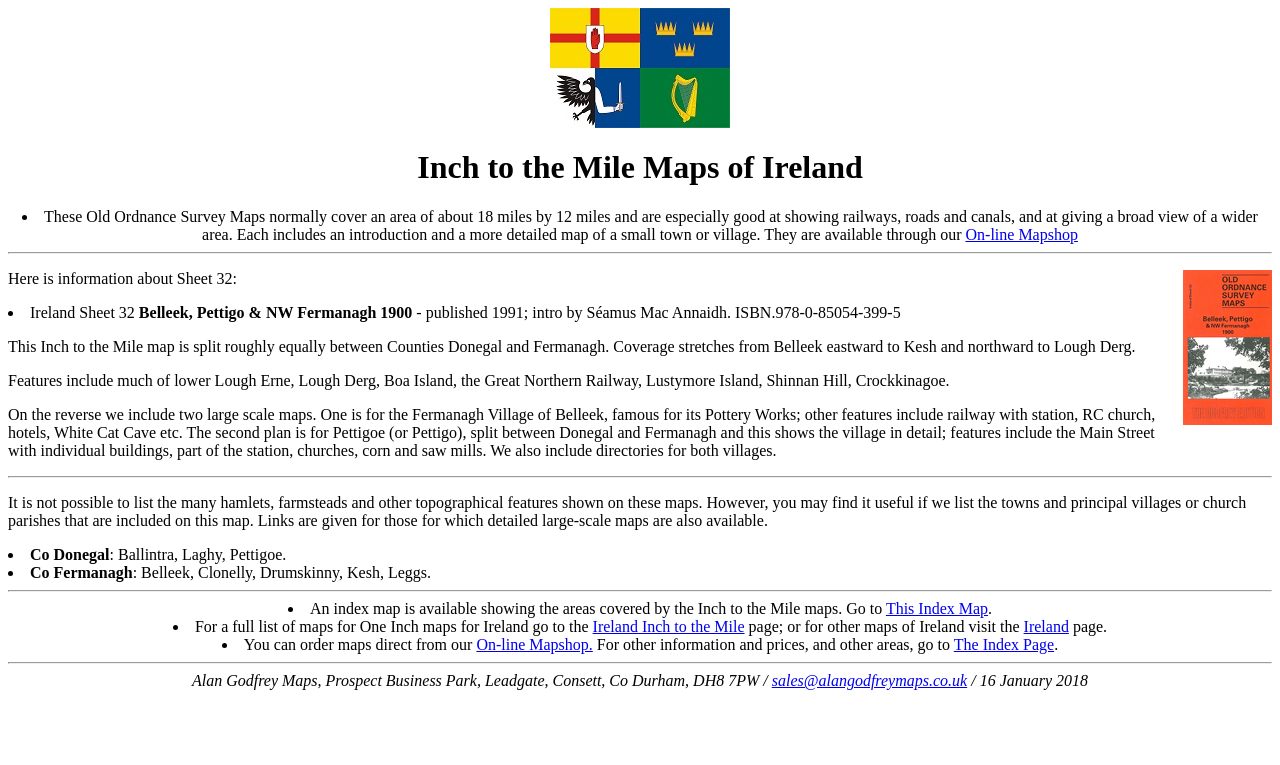Determine the bounding box for the UI element described here: "sales@alangodfreymaps.co.uk".

[0.603, 0.878, 0.756, 0.9]